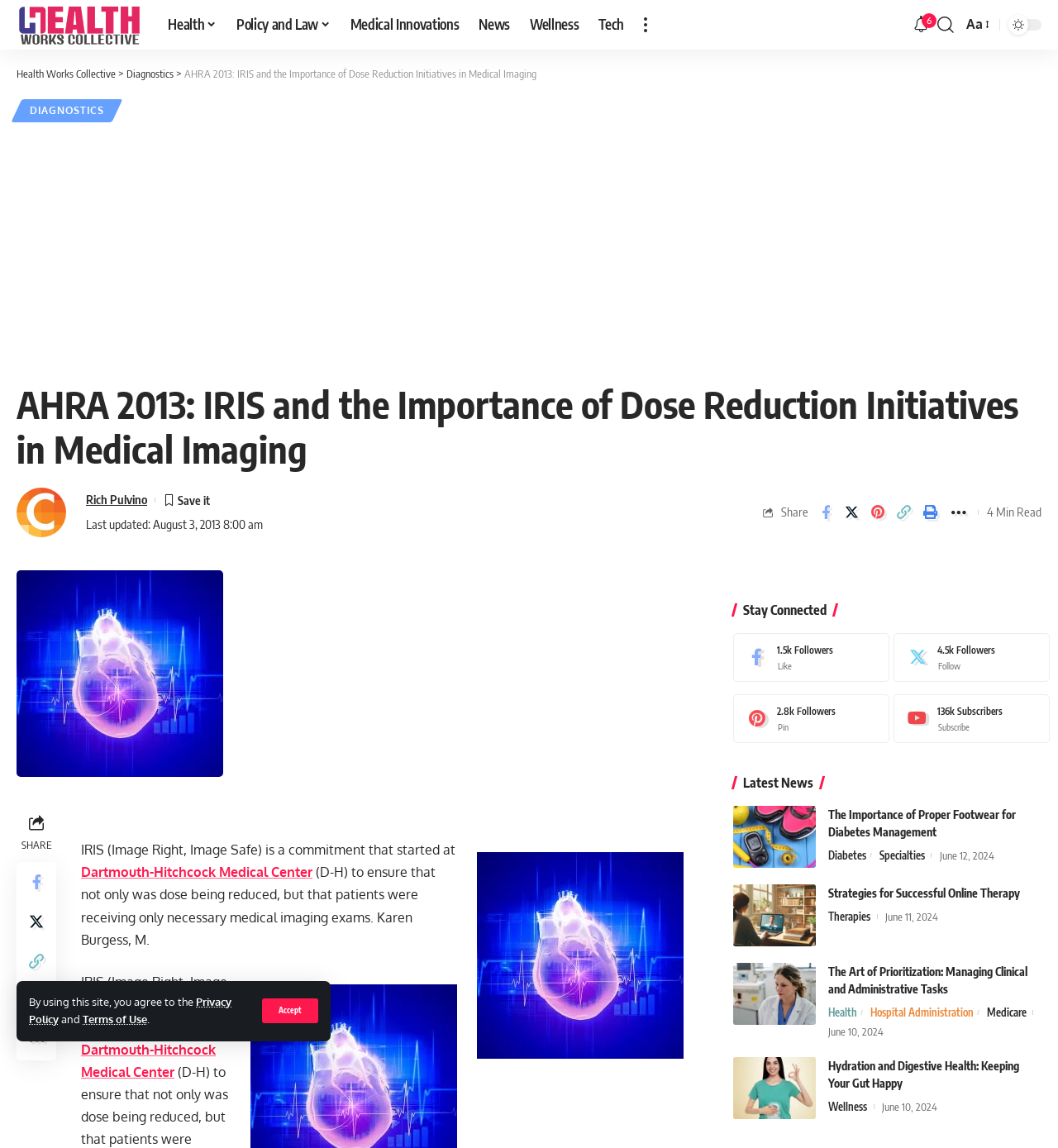Answer the question using only one word or a concise phrase: What is the date of the article 'Strategies for Successful Online Therapy preview'?

June 12, 2024